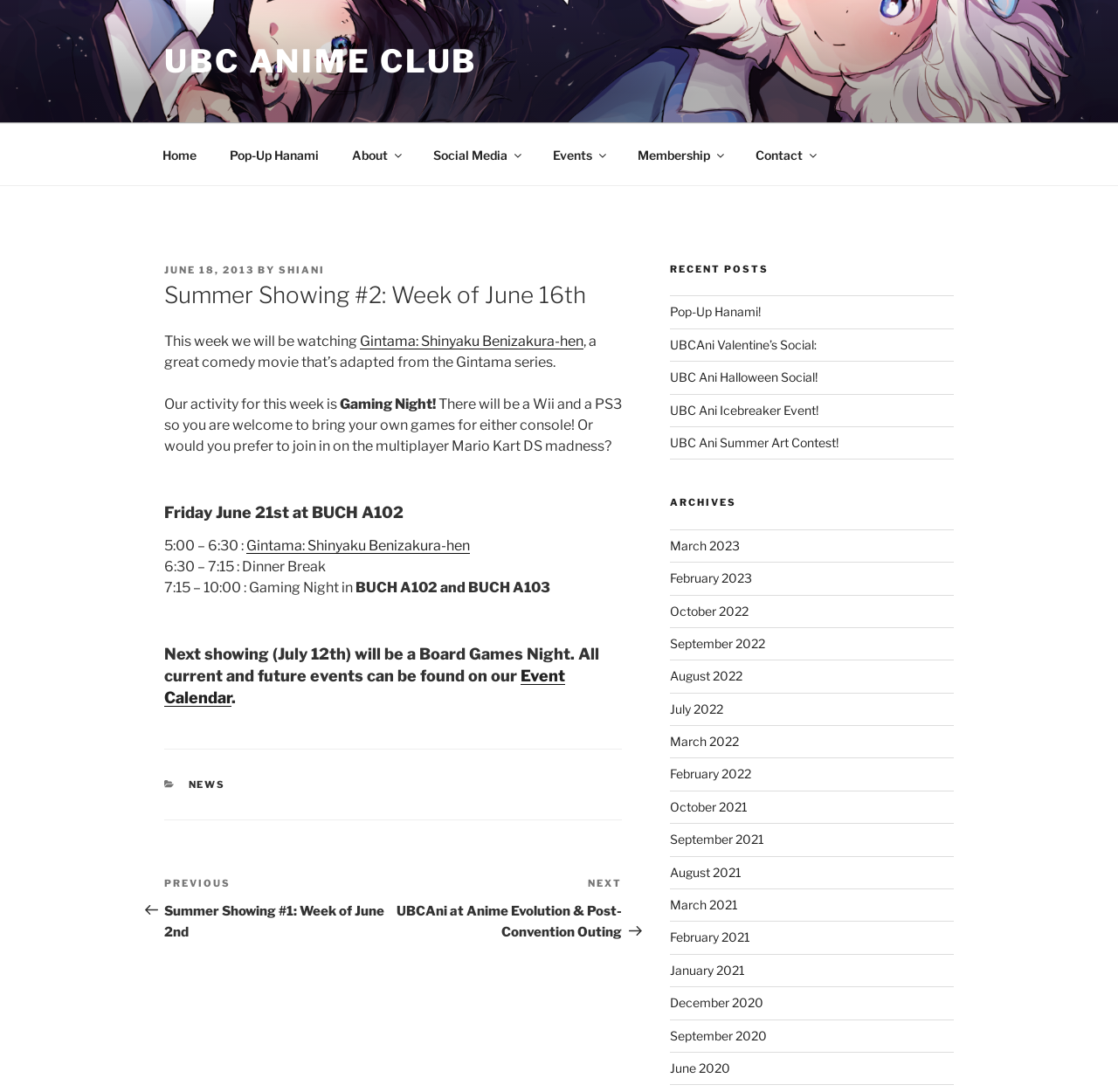What is the name of the anime movie being watched this week?
Using the information from the image, provide a comprehensive answer to the question.

I found this answer by reading the text in the article section, which states 'This week we will be watching Gintama: Shinyaku Benizakura-hen, a great comedy movie that’s adapted from the Gintama series.'